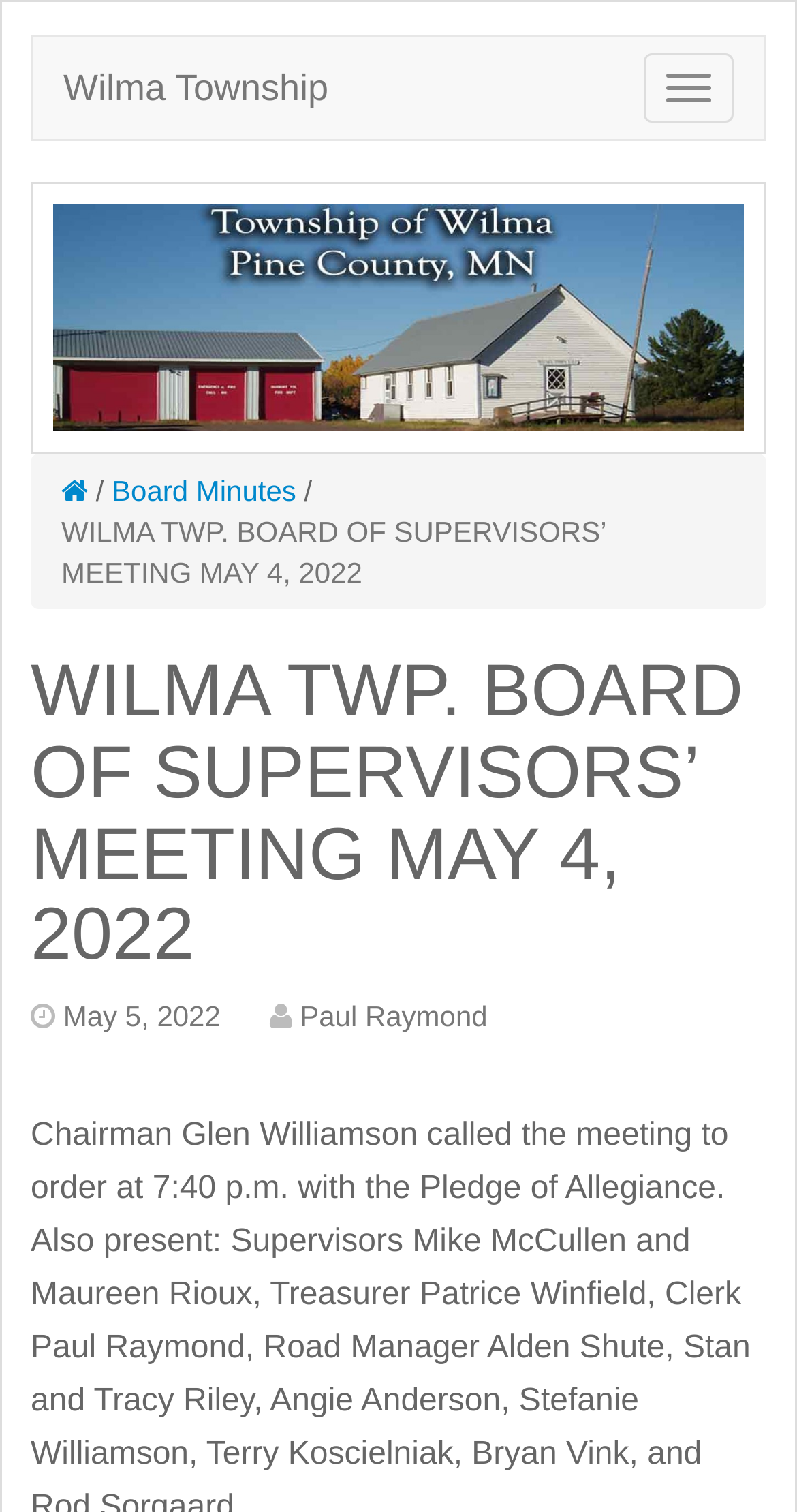Please give a one-word or short phrase response to the following question: 
What is the purpose of the webpage?

Meeting minutes